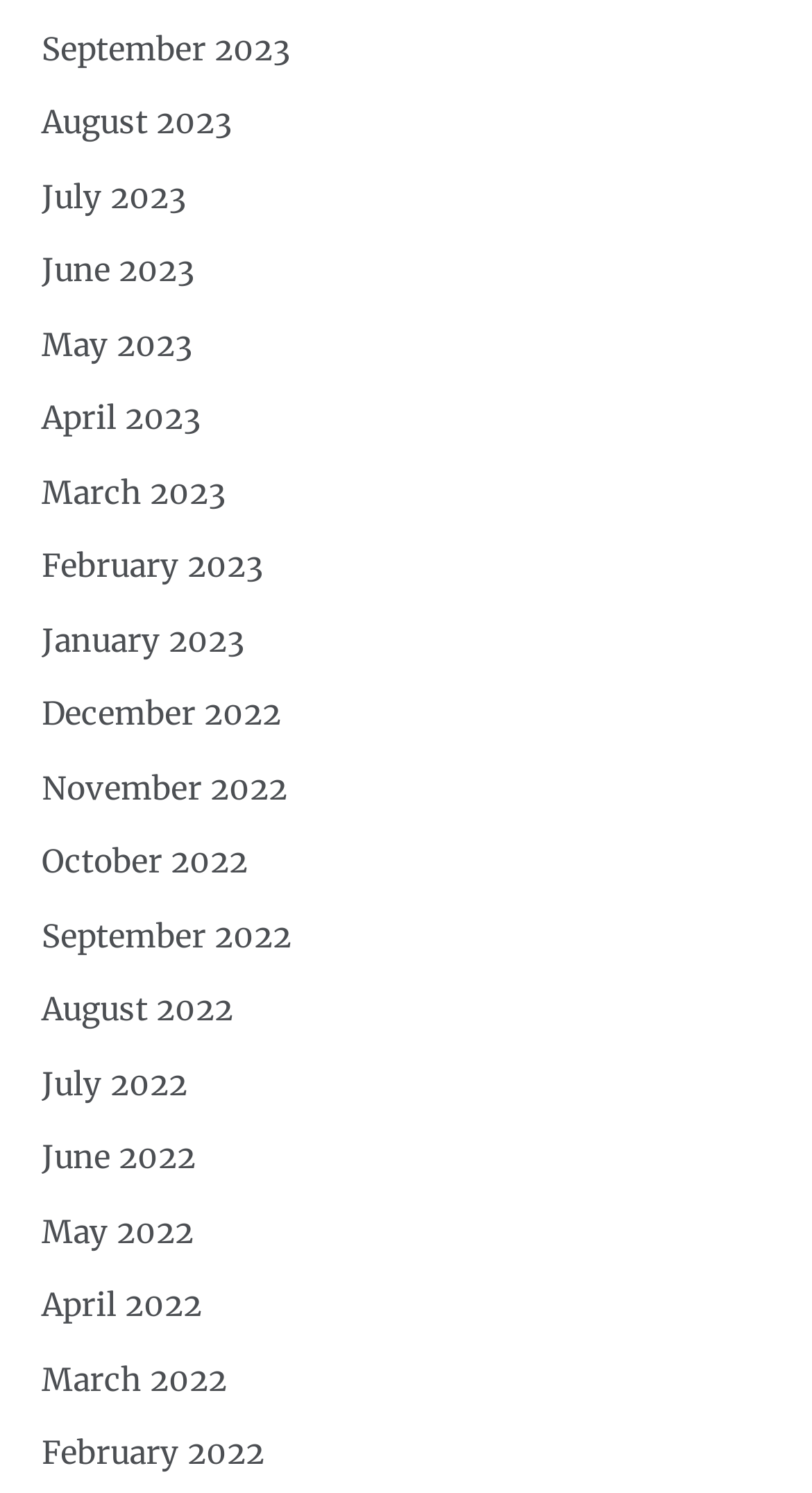Please identify the bounding box coordinates of the element that needs to be clicked to perform the following instruction: "check February 2022".

[0.051, 0.96, 0.326, 0.987]